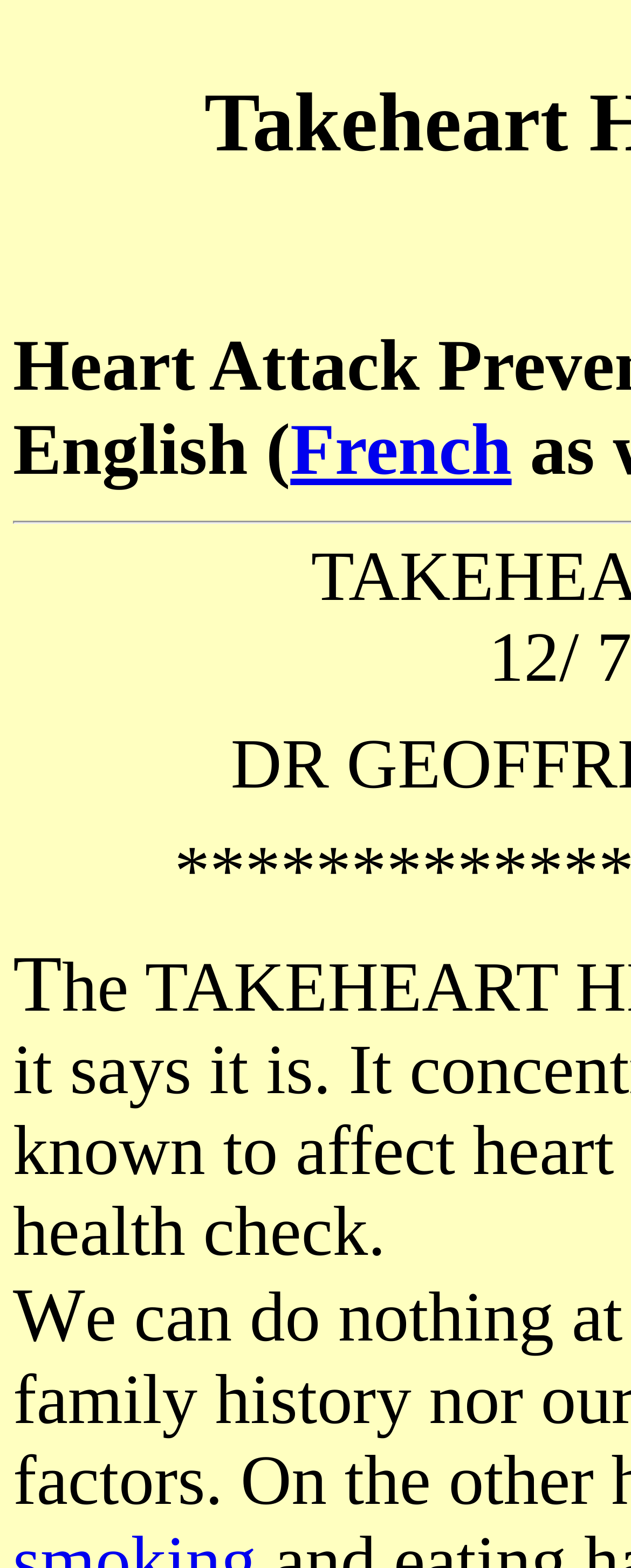Locate and generate the text content of the webpage's heading.

Takeheart Health Check       